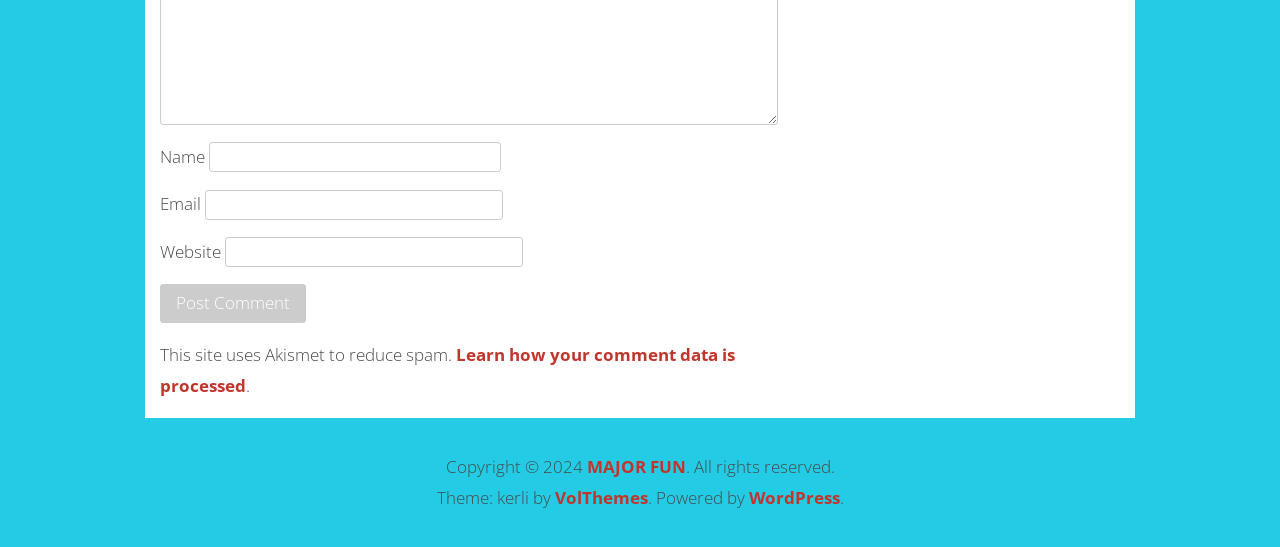Based on the element description: "staying healthy", identify the bounding box coordinates for this UI element. The coordinates must be four float numbers between 0 and 1, listed as [left, top, right, bottom].

None